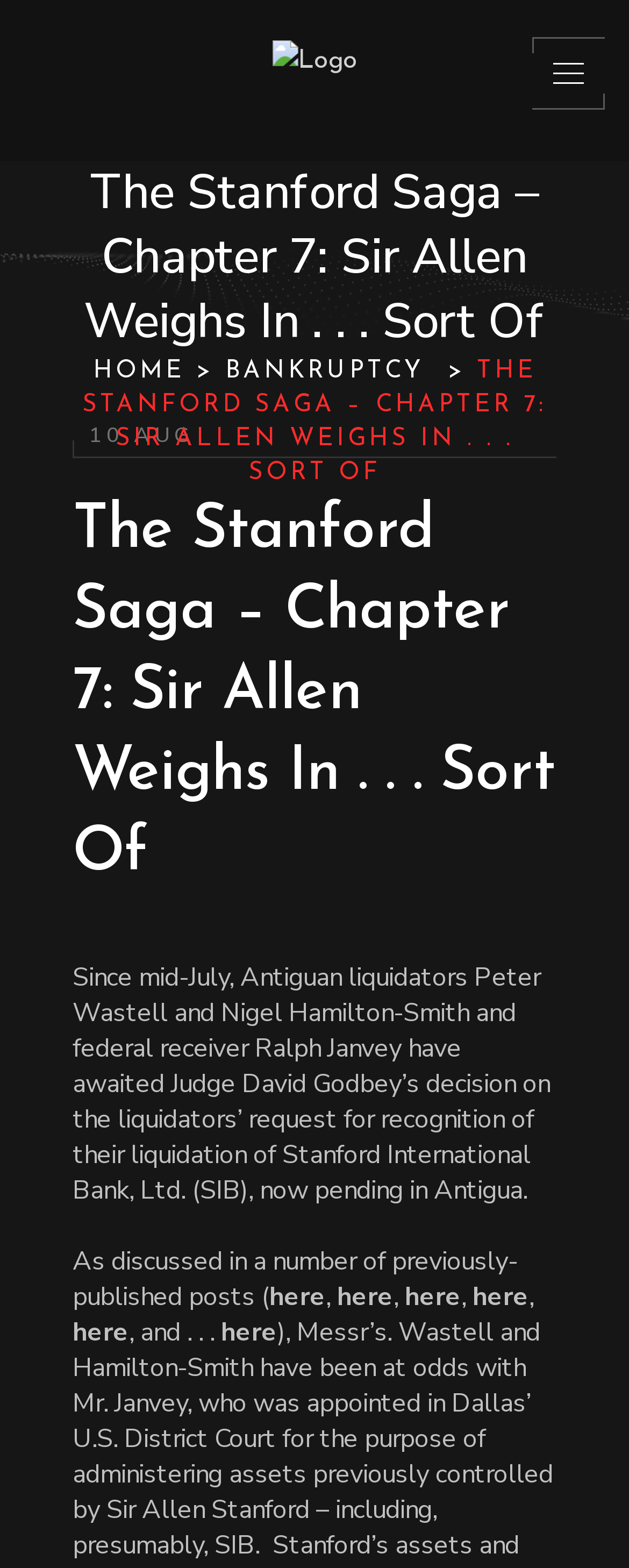Provide a brief response to the question using a single word or phrase: 
Who are the Antiguan liquidators mentioned in the article?

Peter Wastell and Nigel Hamilton-Smith